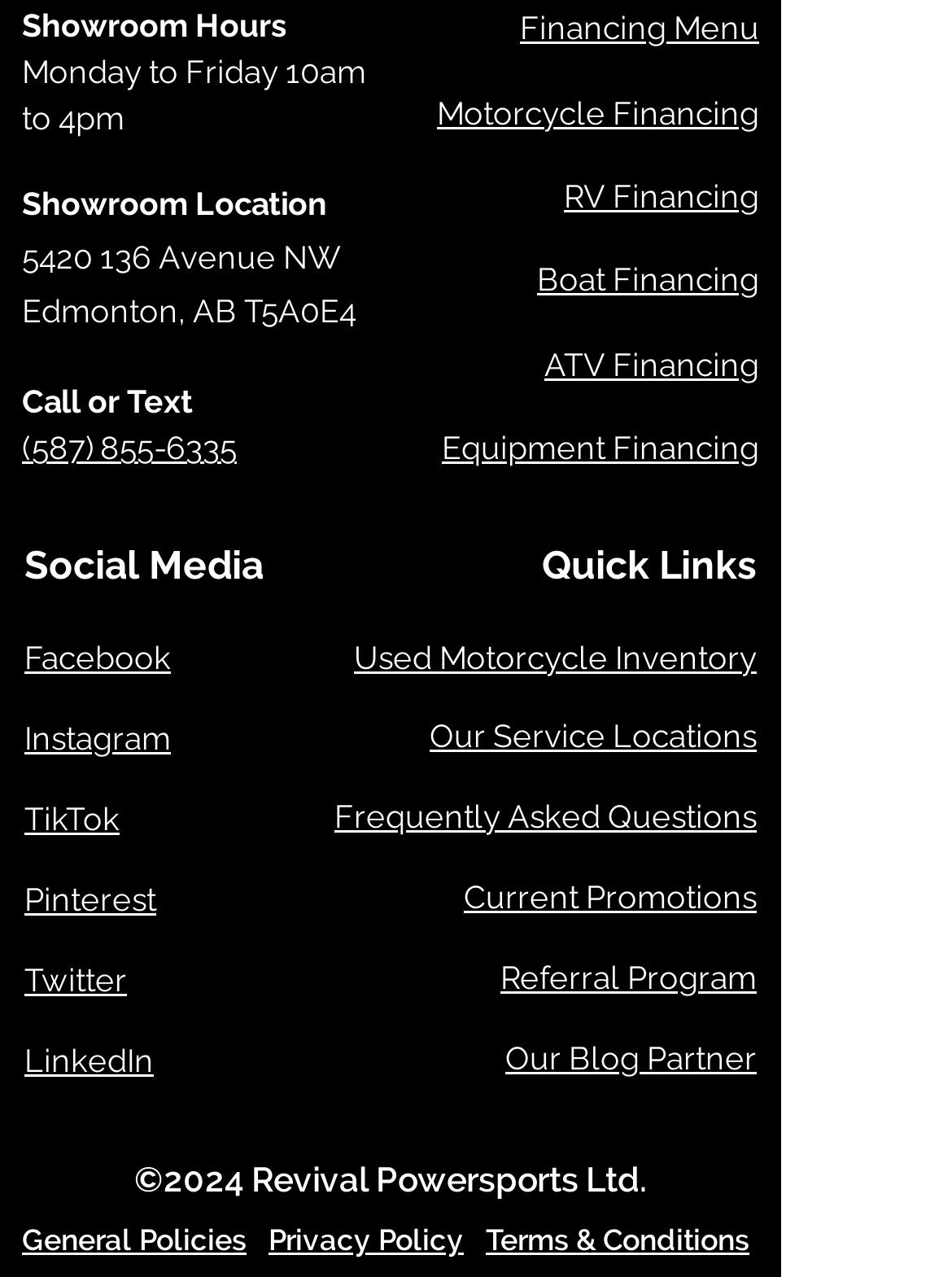Please identify the coordinates of the bounding box that should be clicked to fulfill this instruction: "View showroom hours".

[0.023, 0.0, 0.408, 0.109]